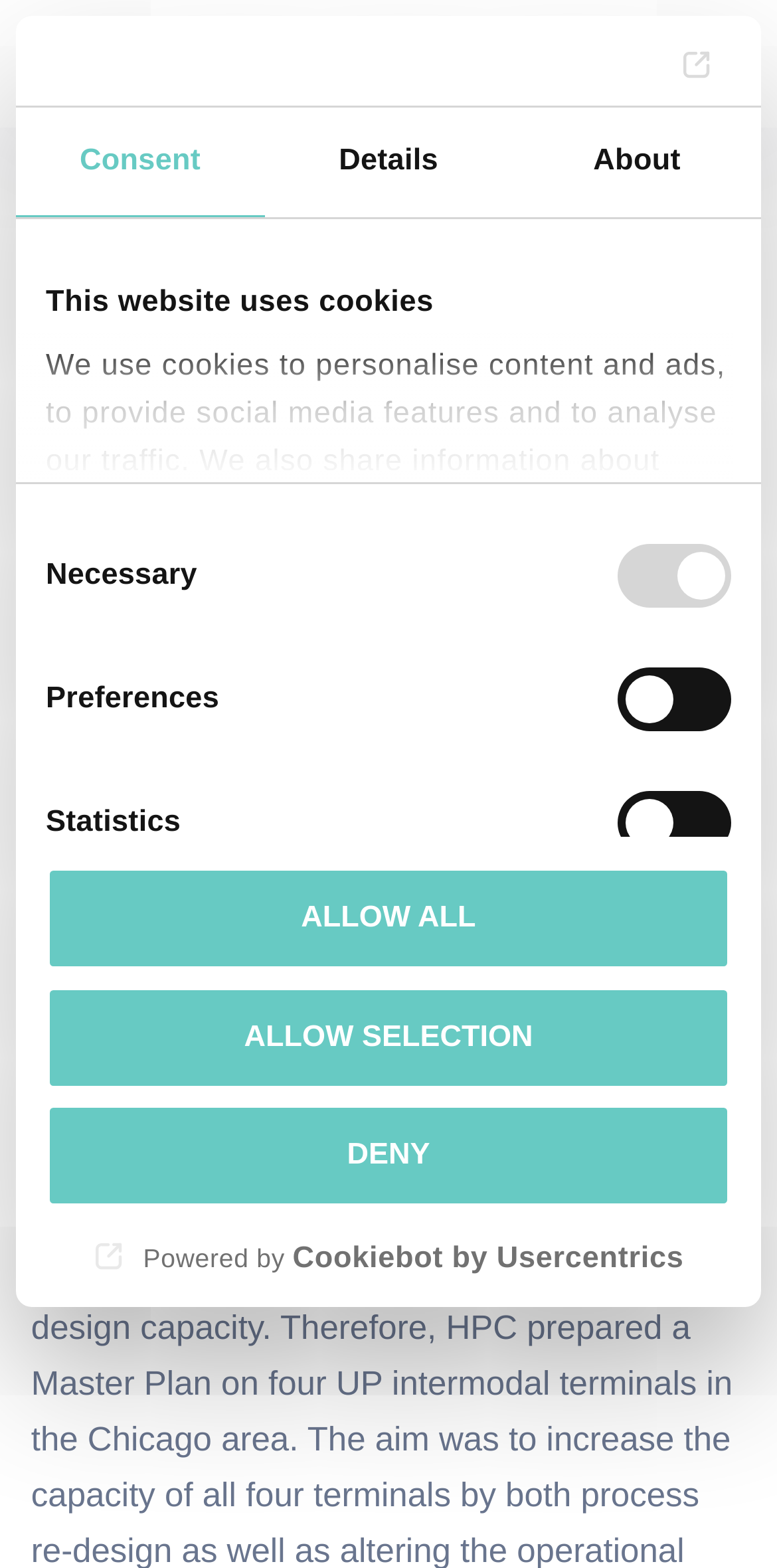Locate the bounding box of the UI element with the following description: "Consent".

[0.021, 0.069, 0.34, 0.139]